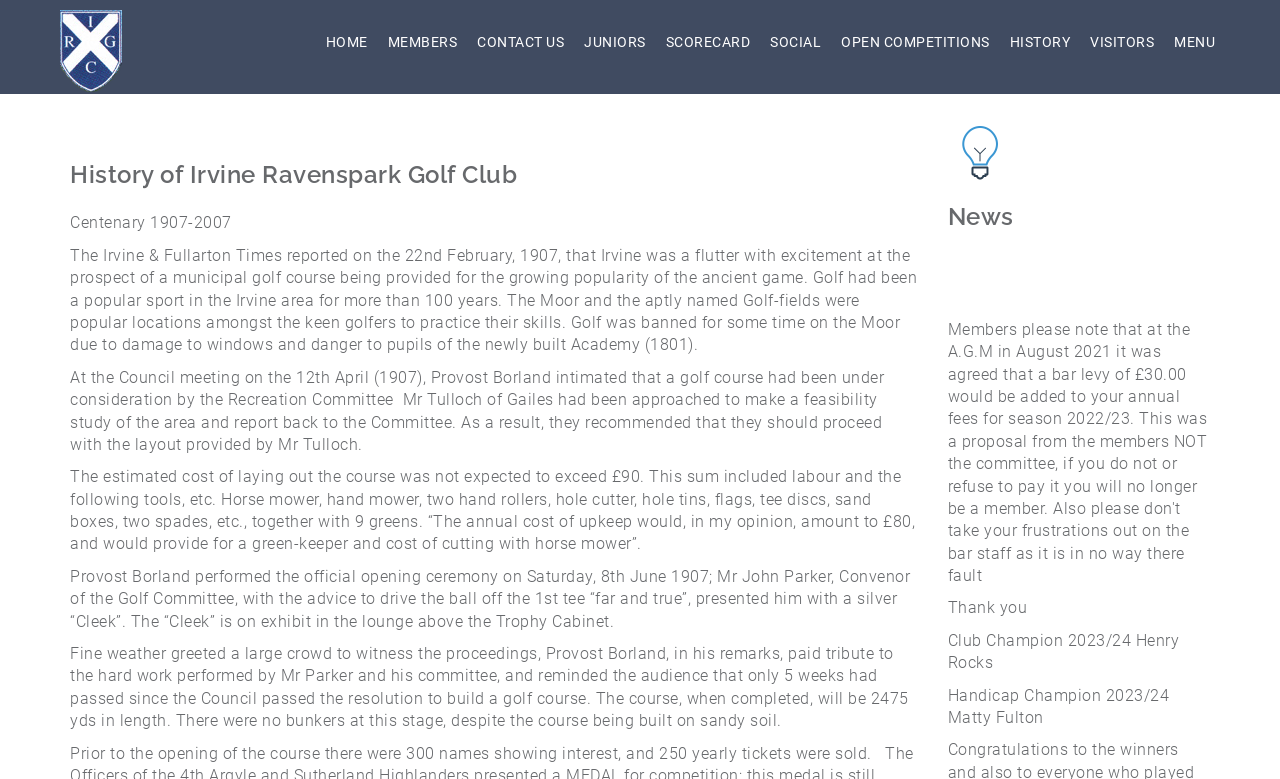Please identify the bounding box coordinates of the element's region that needs to be clicked to fulfill the following instruction: "Check the SCORECARD". The bounding box coordinates should consist of four float numbers between 0 and 1, i.e., [left, top, right, bottom].

[0.512, 0.013, 0.594, 0.095]